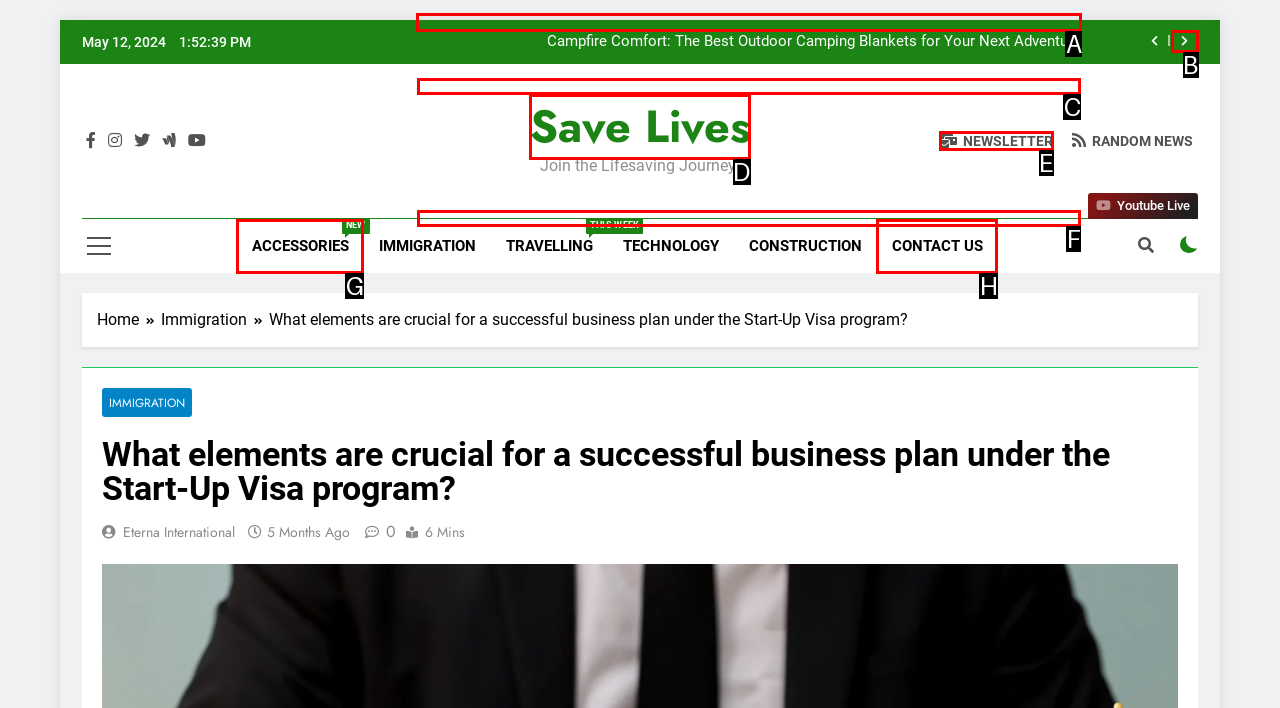Tell me which letter corresponds to the UI element that will allow you to Open Save Lives link. Answer with the letter directly.

D